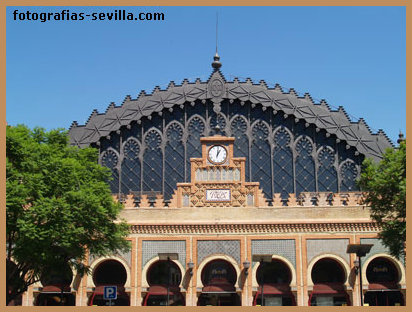What type of roof does the building have?
Use the screenshot to answer the question with a single word or phrase.

Ornate glass roof